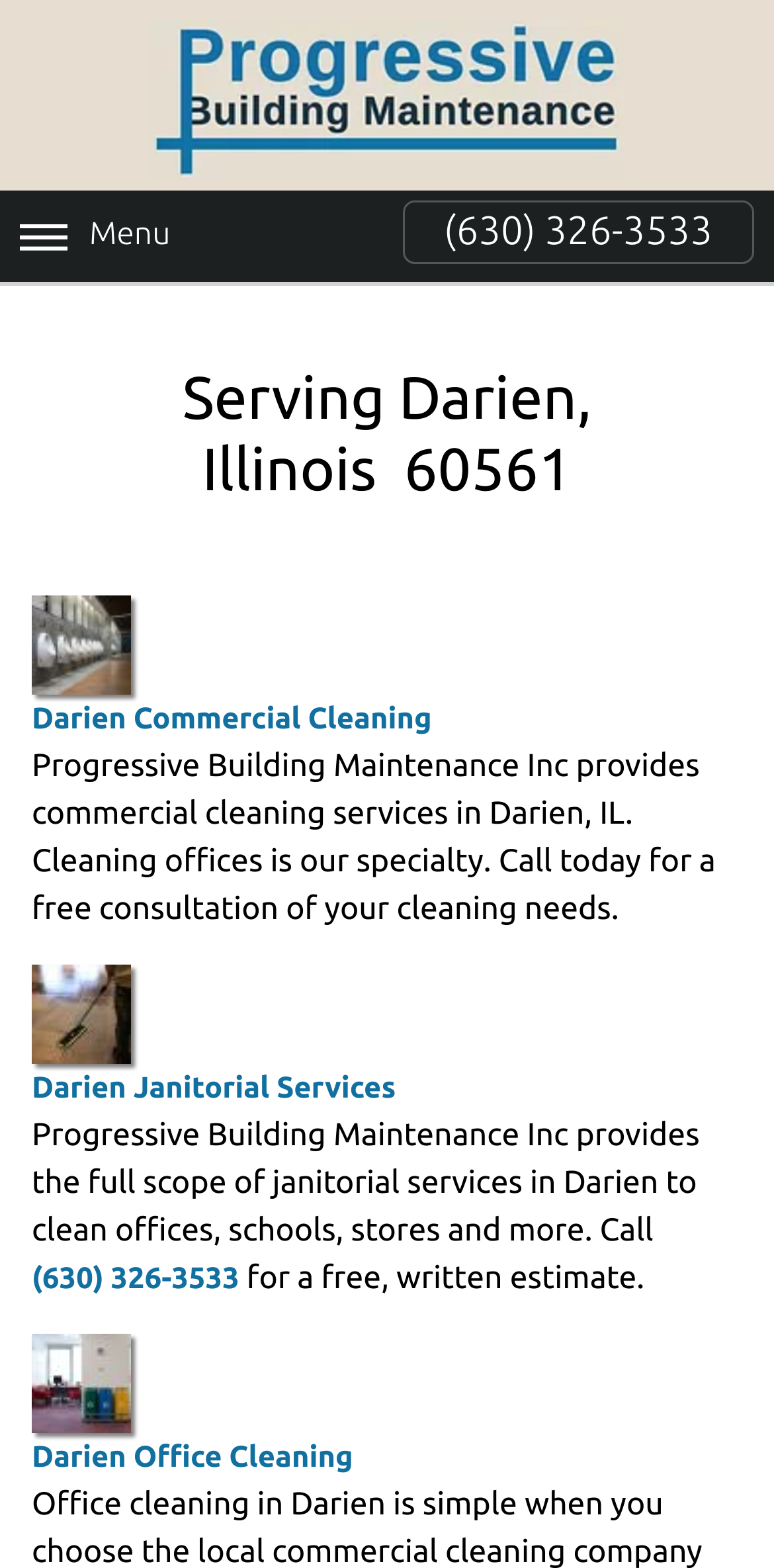Can you look at the image and give a comprehensive answer to the question:
What areas does the company serve?

The company serves Darien, Illinois, which is obtained from the heading element that says 'Serving Darien, Illinois 60561'.